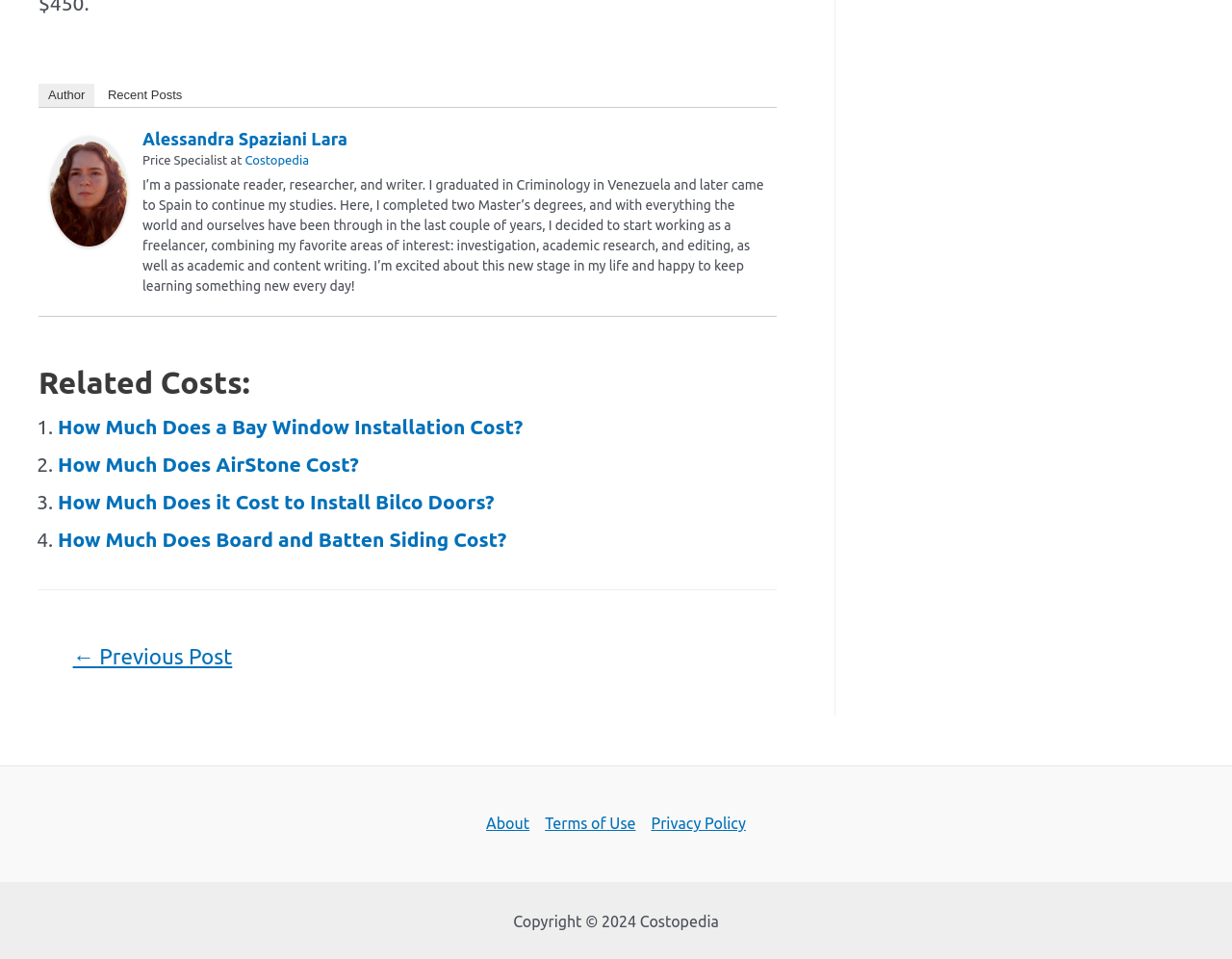Please determine the bounding box coordinates of the section I need to click to accomplish this instruction: "View related costs".

[0.031, 0.376, 0.63, 0.426]